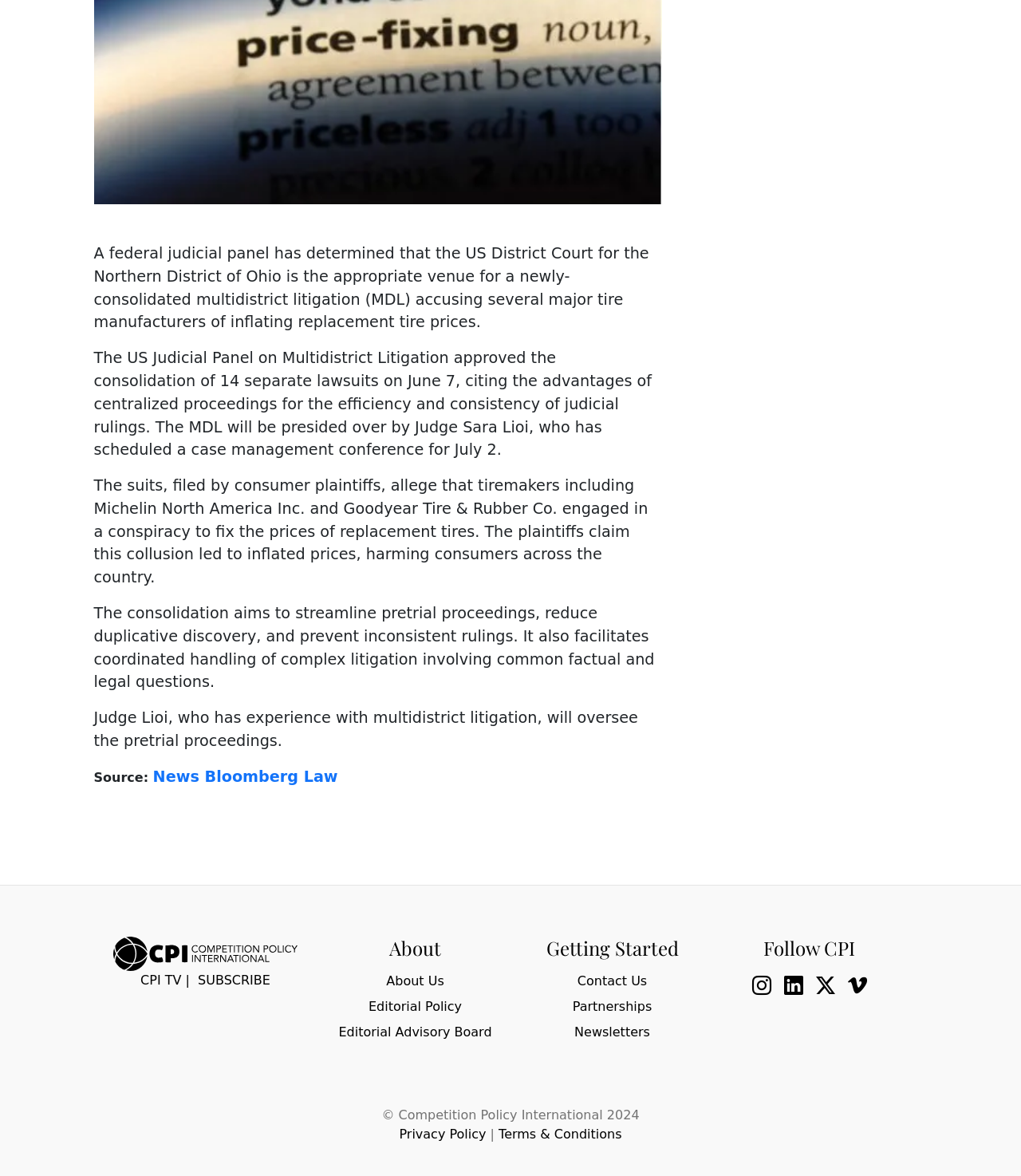What year is the copyright of the webpage?
Please provide a single word or phrase answer based on the image.

2024